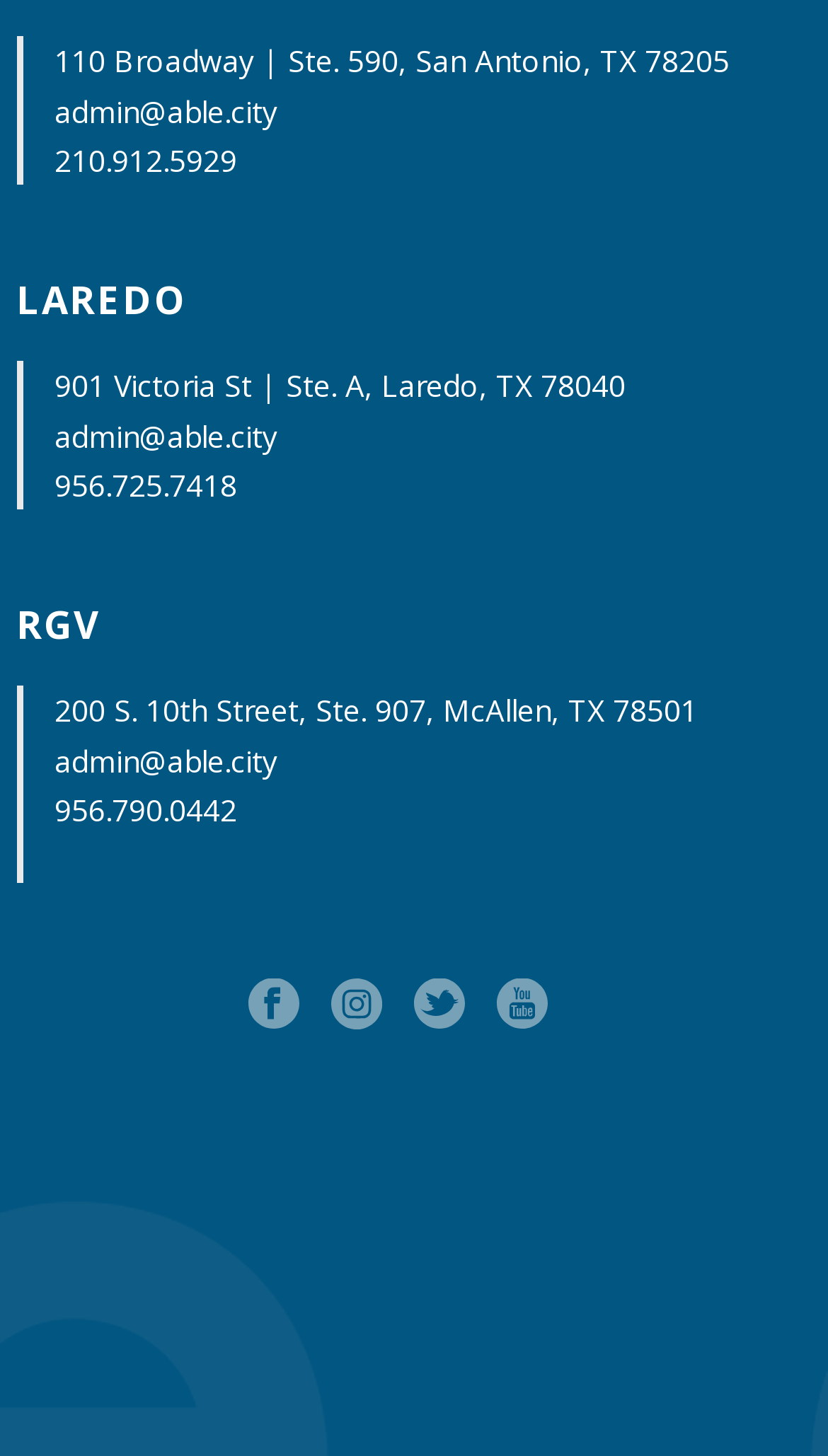Determine the bounding box coordinates for the clickable element to execute this instruction: "View contact information for Laredo office". Provide the coordinates as four float numbers between 0 and 1, i.e., [left, top, right, bottom].

[0.066, 0.251, 0.756, 0.279]